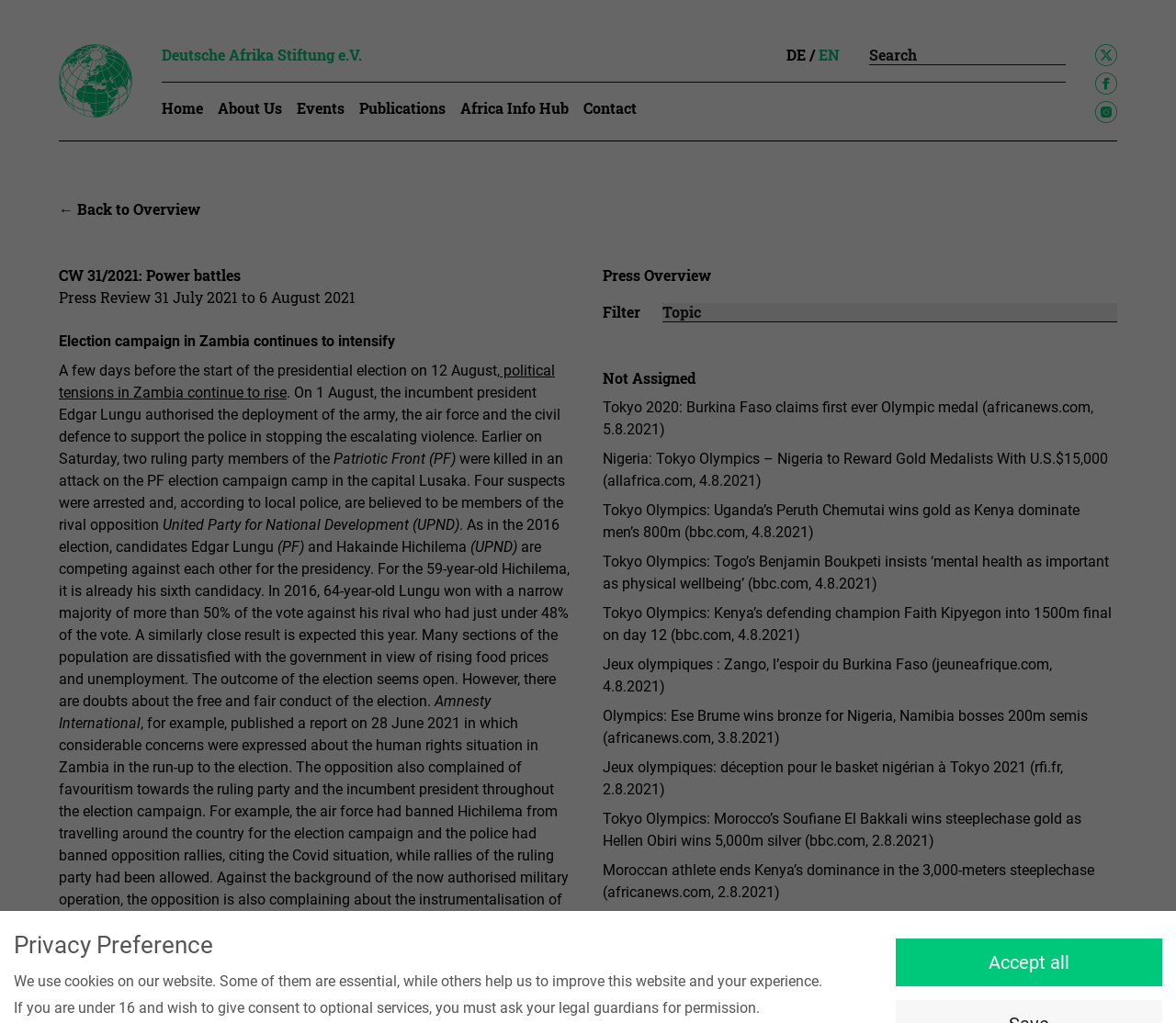What is the theme of the news articles?
Look at the image and respond to the question as thoroughly as possible.

The news articles on the webpage are primarily focused on politics, covering topics such as elections, government, and political tensions in various African countries.